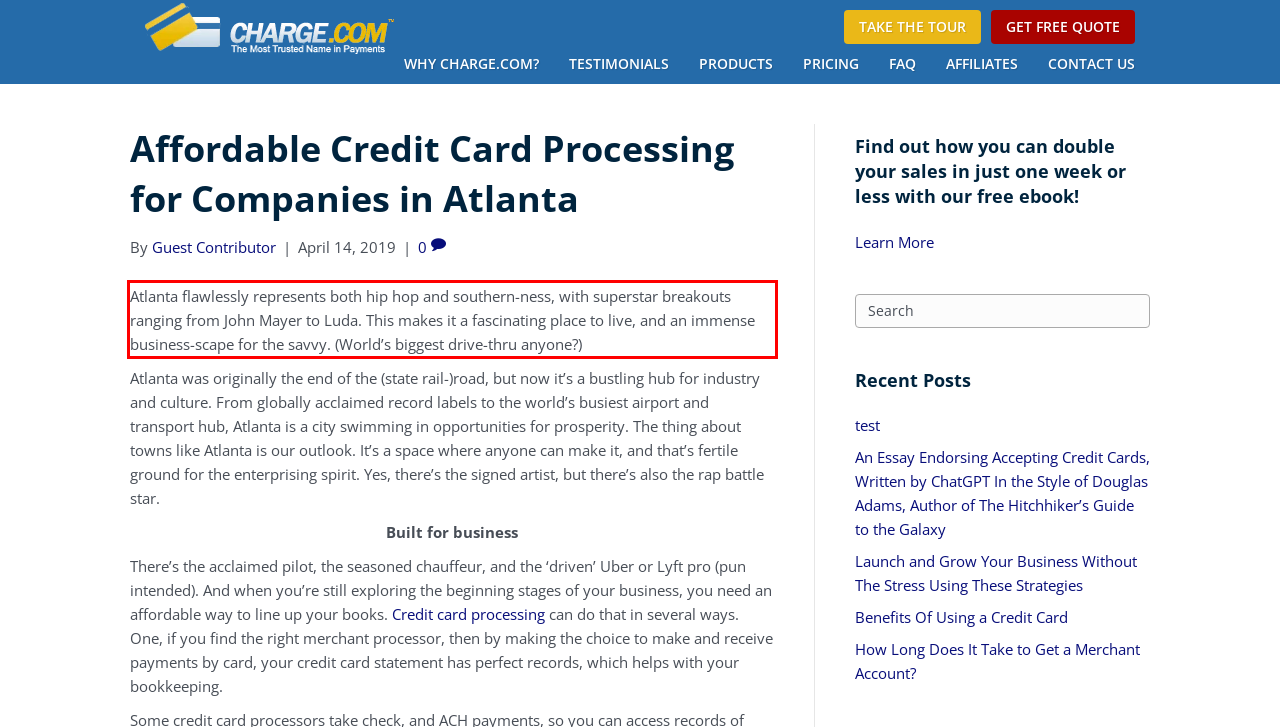Please look at the screenshot provided and find the red bounding box. Extract the text content contained within this bounding box.

Atlanta flawlessly represents both hip hop and southern-ness, with superstar breakouts ranging from John Mayer to Luda. This makes it a fascinating place to live, and an immense business-scape for the savvy. (World’s biggest drive-thru anyone?)